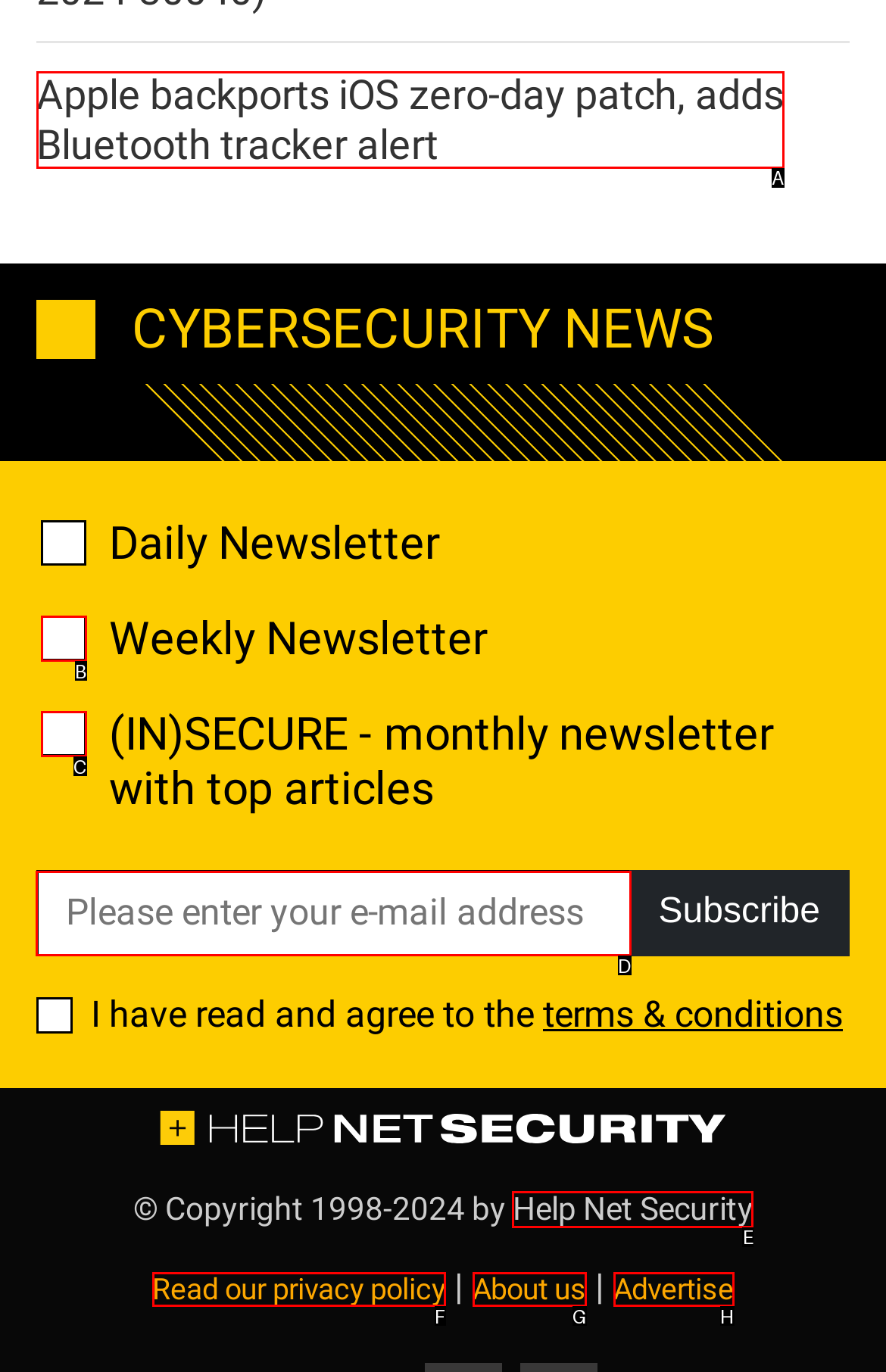Tell me which one HTML element you should click to complete the following task: Enter your email address
Answer with the option's letter from the given choices directly.

D